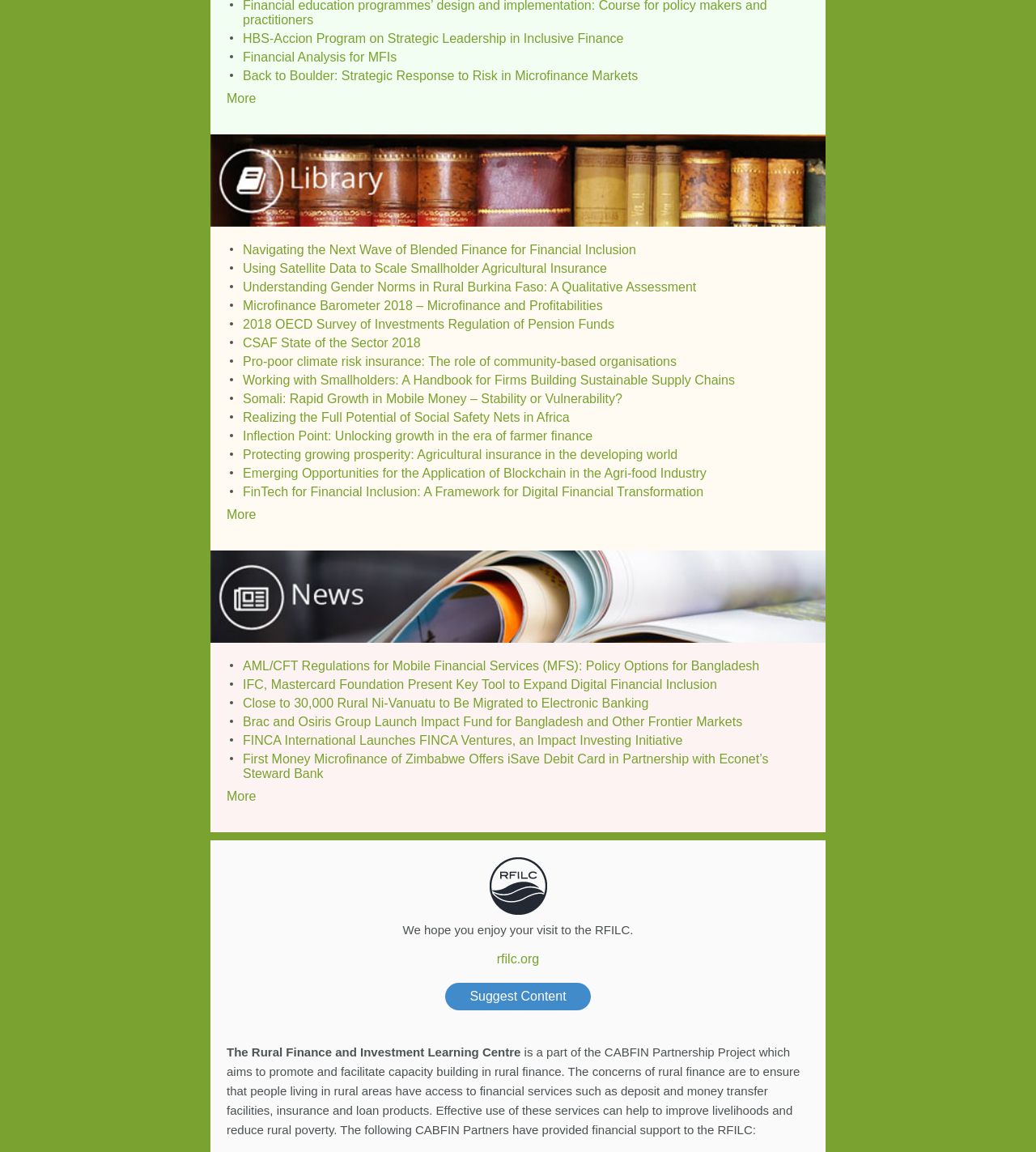What is the purpose of the Rural Finance and Investment Learning Centre?
Provide a concise answer using a single word or phrase based on the image.

Capacity building in rural finance